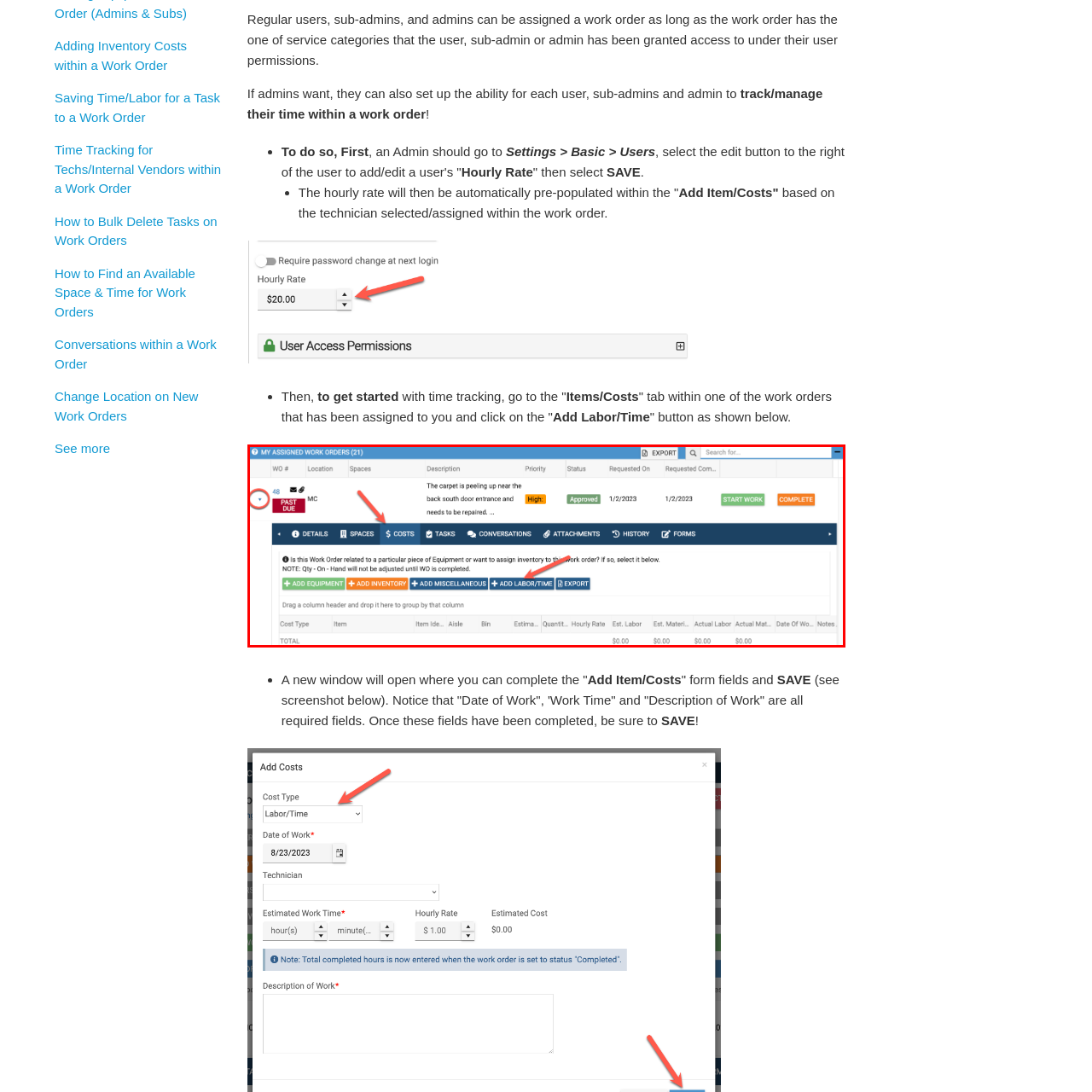Generate a detailed explanation of the image that is highlighted by the red box.

The image illustrates the interface of a work order management system. At the top, it shows the header for "MY ASSIGNED WORK ORDERS (21)," indicating that the user has 21 work orders assigned. Below that, a specific work order is identified with the number "48," labeled as "PAST DUE," which suggests urgency for action. The status is marked as "Approved" with a high priority indicated by a red label. 

A section below the header provides a brief description of the task, mentioning a carpet needing repairs close to a specific location. The toolbar features various tabs including "DETAILS," "SPACES," "COSTS," "TASKS," "CONVERSATIONS," "ATTACHMENTS," "HISTORY," and "FORMS," indicating a comprehensive navigation structure for managing work orders.

In the costs section, there are options to "ADD EQUIPMENT," "ADD INVENTORY," "ADD MISCELLANEOUS," and "ADD LABOR/TIME," allowing users to input various types of costs related to the work order. The bottom of the interface presents a table for item entry, showing columns for cost type, item details, quantity, hourly rate, estimated labor, and total costs, facilitating detailed financial tracking associated with the work orders. The overall layout is user-friendly and designed for efficient management of work assignments and associated expenses.